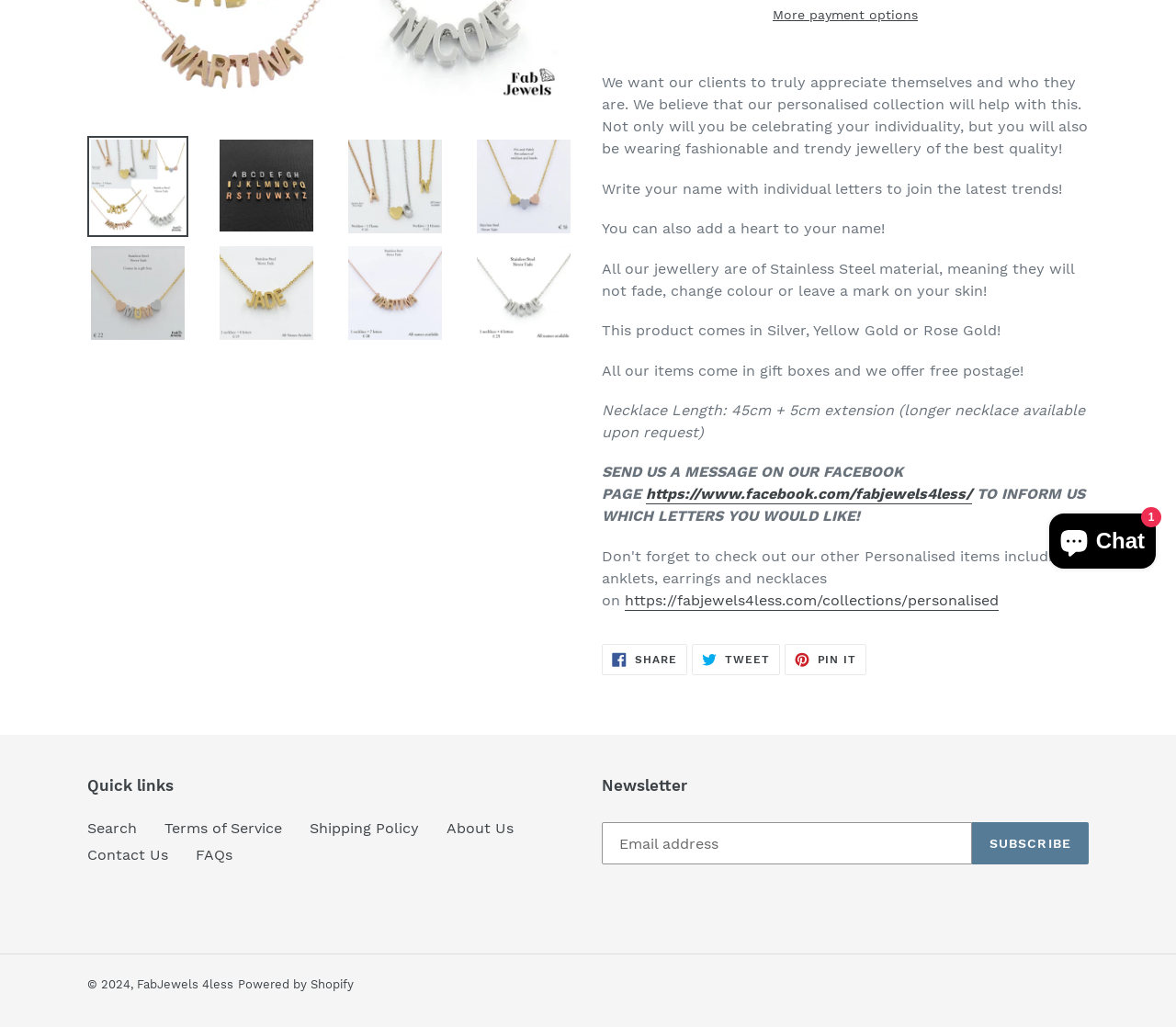Based on the element description More payment options, identify the bounding box coordinates for the UI element. The coordinates should be in the format (top-left x, top-left y, bottom-right x, bottom-right y) and within the 0 to 1 range.

[0.516, 0.005, 0.922, 0.025]